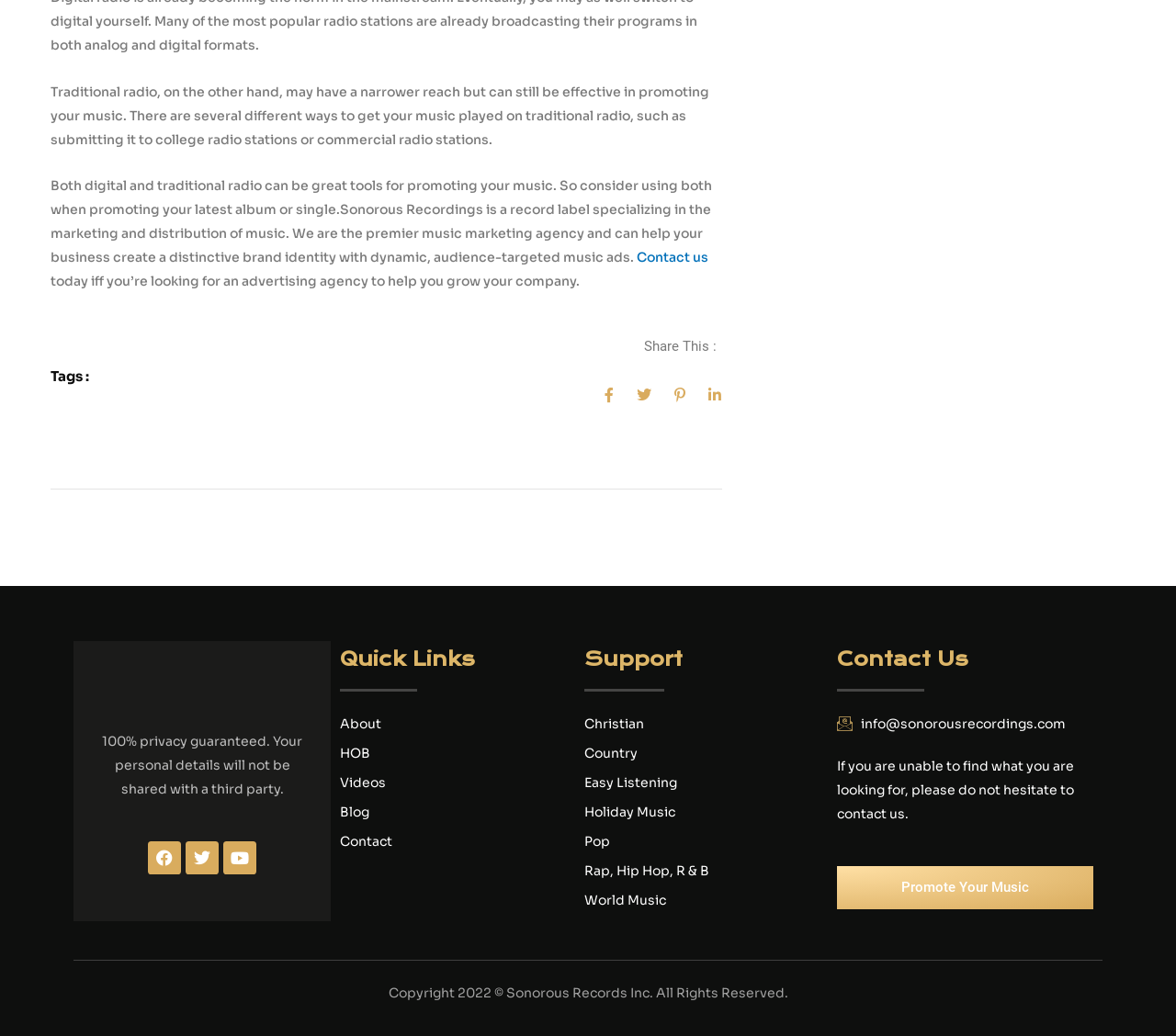Extract the bounding box coordinates of the UI element described: "Promote Your Music". Provide the coordinates in the format [left, top, right, bottom] with values ranging from 0 to 1.

[0.712, 0.836, 0.93, 0.878]